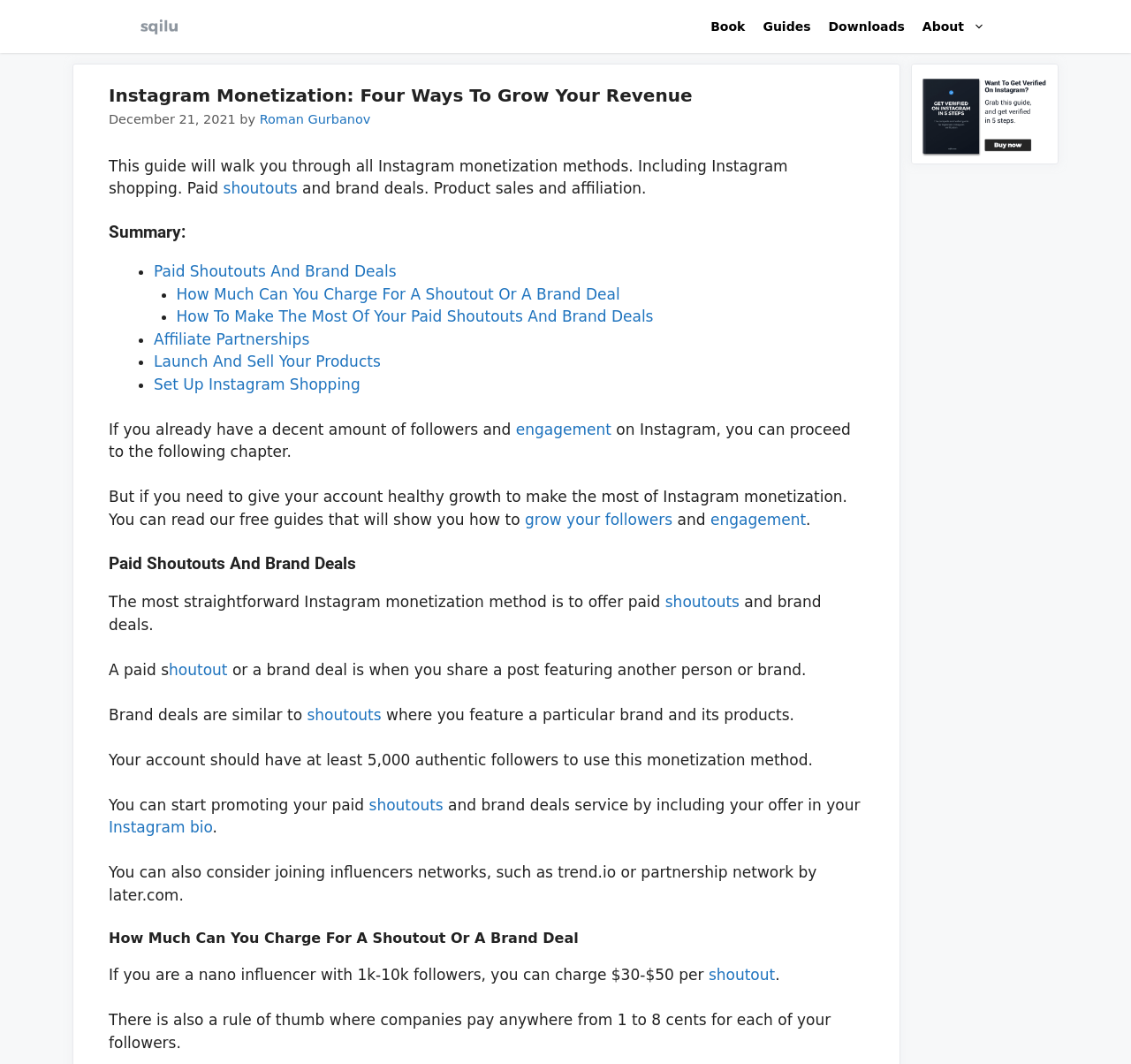Locate the UI element described by Roman Gurbanov in the provided webpage screenshot. Return the bounding box coordinates in the format (top-left x, top-left y, bottom-right x, bottom-right y), ensuring all values are between 0 and 1.

[0.229, 0.106, 0.328, 0.119]